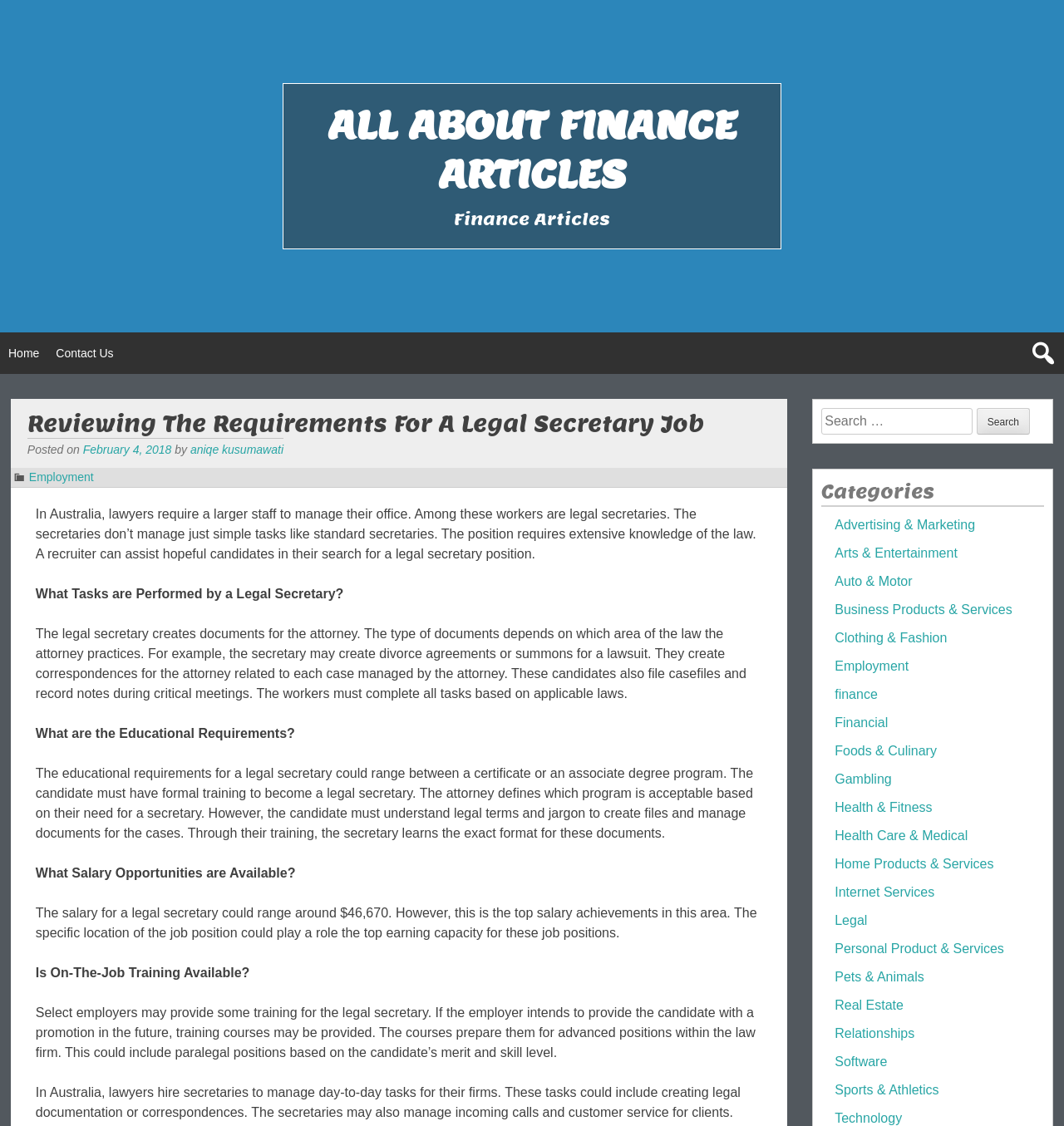What is the main topic of this article?
Based on the image, provide a one-word or brief-phrase response.

Legal Secretary Job